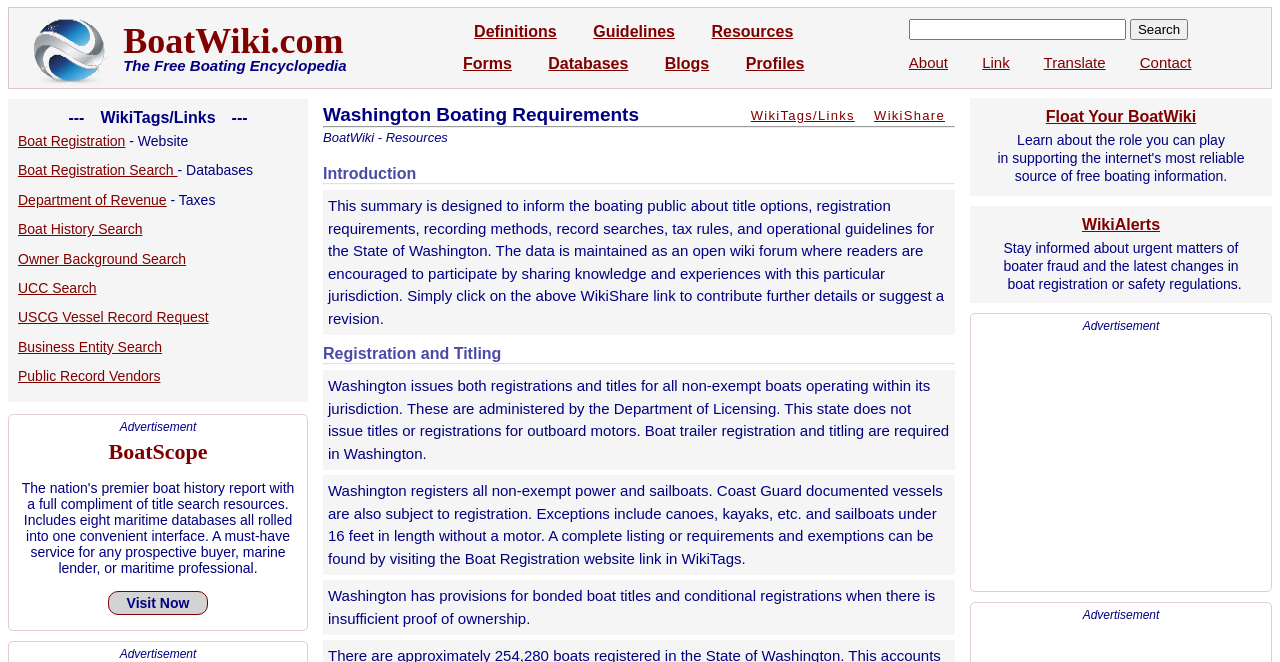Refer to the screenshot and answer the following question in detail:
What is the Bonded Boat Title for?

According to the webpage, Washington has provisions for bonded boat titles and conditional registrations when there is insufficient proof of ownership. This means that if someone cannot provide sufficient proof of ownership, they can still register their boat using a bonded title.